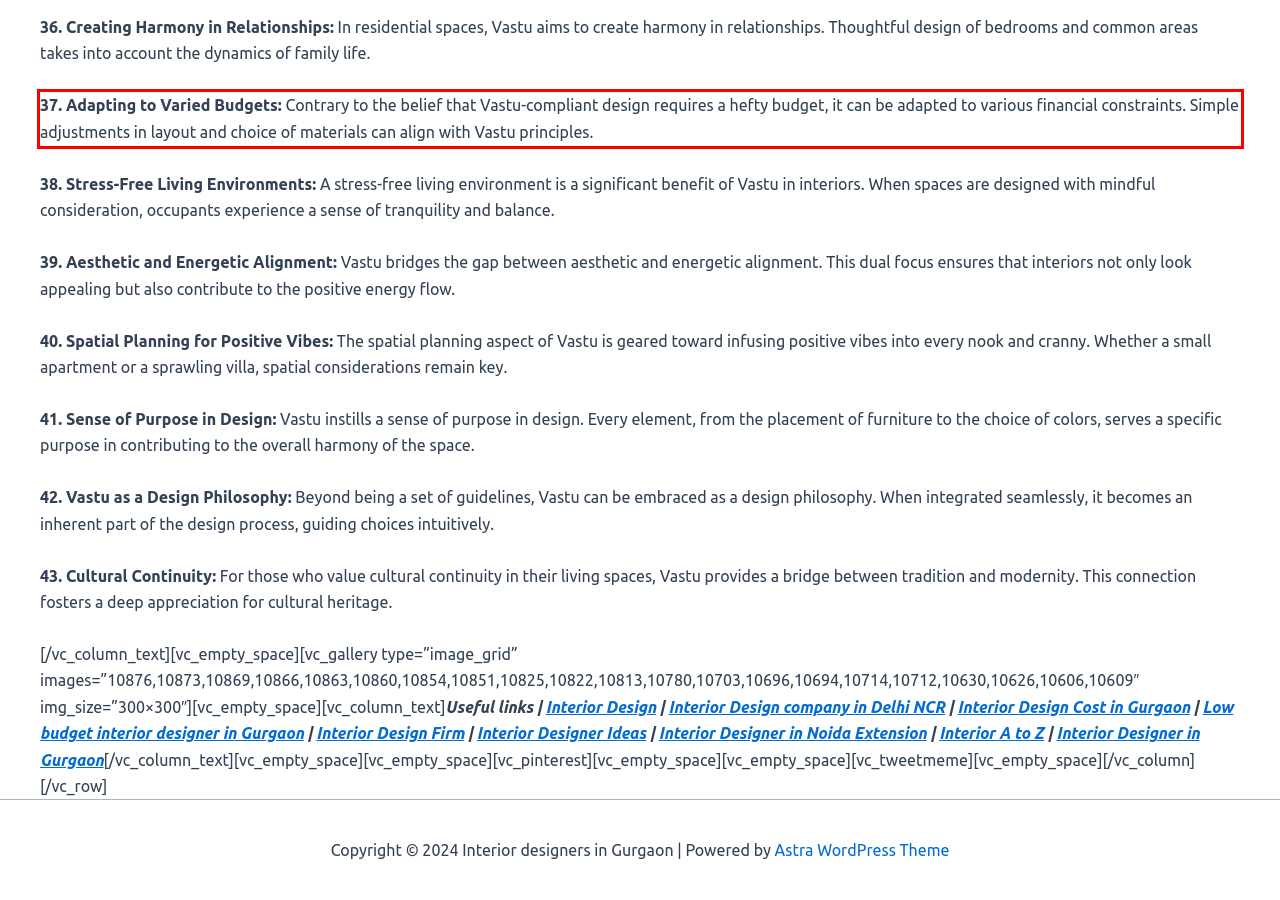Review the webpage screenshot provided, and perform OCR to extract the text from the red bounding box.

37. Adapting to Varied Budgets: Contrary to the belief that Vastu-compliant design requires a hefty budget, it can be adapted to various financial constraints. Simple adjustments in layout and choice of materials can align with Vastu principles.